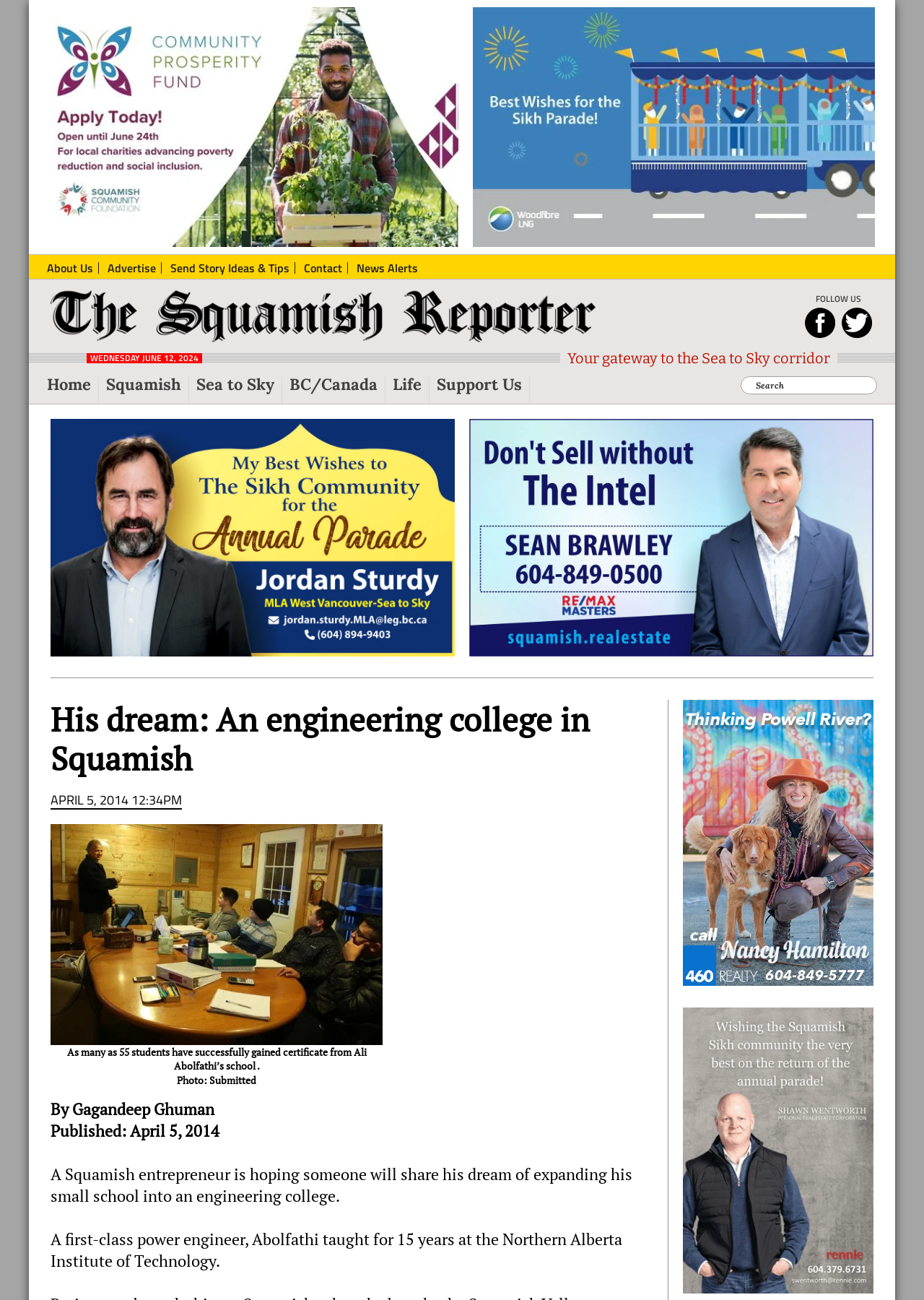Use a single word or phrase to answer the following:
How many years did Abolfathi teach at the Northern Alberta Institute of Technology?

15 years